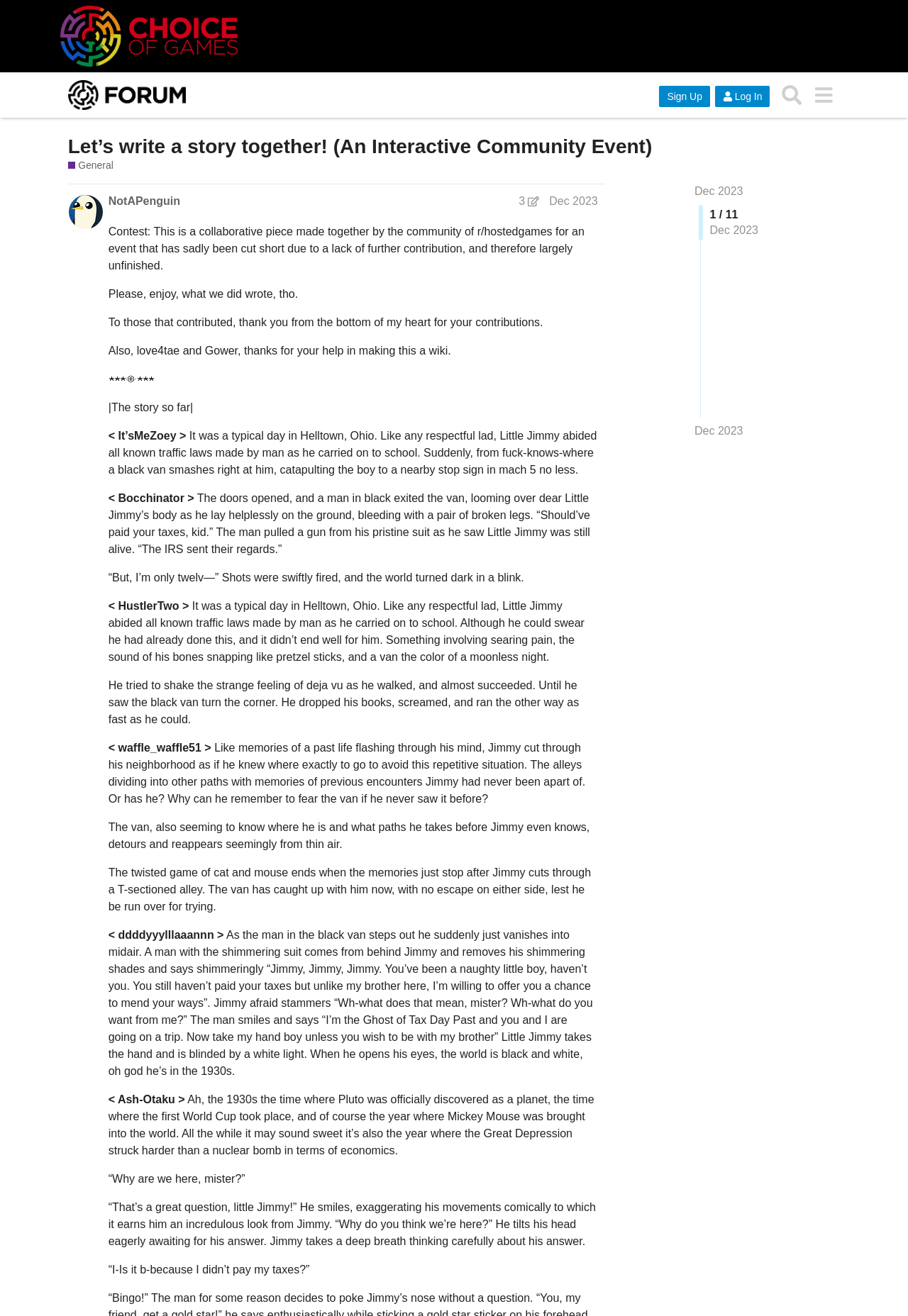Please study the image and answer the question comprehensively:
What is the name of the event mentioned in the story?

The event mentioned in the story is Tax Day, which is referred to as a significant event in the context of the story. The Ghost of Tax Day Past is also mentioned as a character in the story.